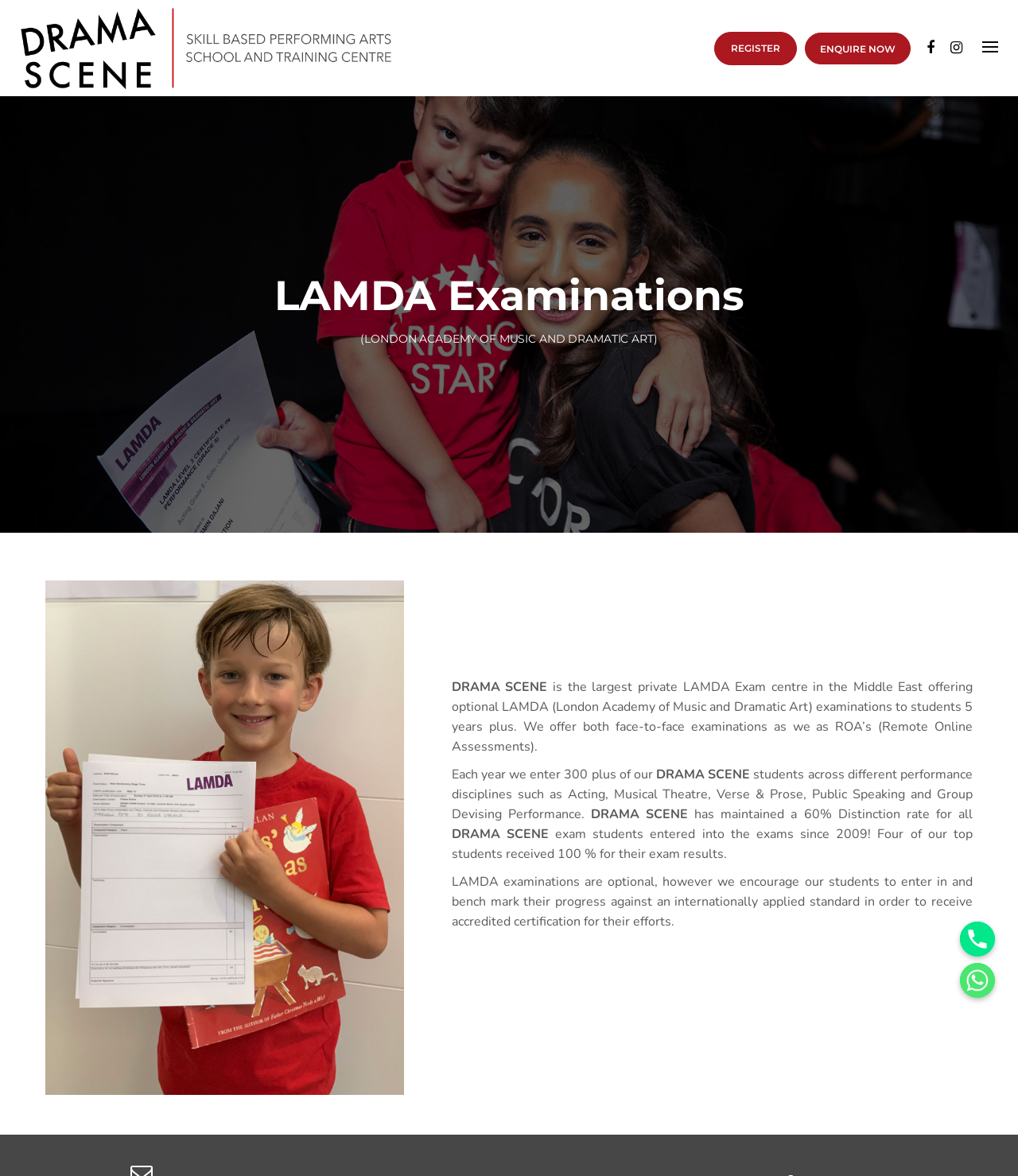Please analyze the image and give a detailed answer to the question:
How many disciplines are mentioned for LAMDA examinations?

The answer can be found in the StaticText element with the text 'students across different performance disciplines such as Acting, Musical Theatre, Verse & Prose, Public Speaking and Group Devising Performance.'